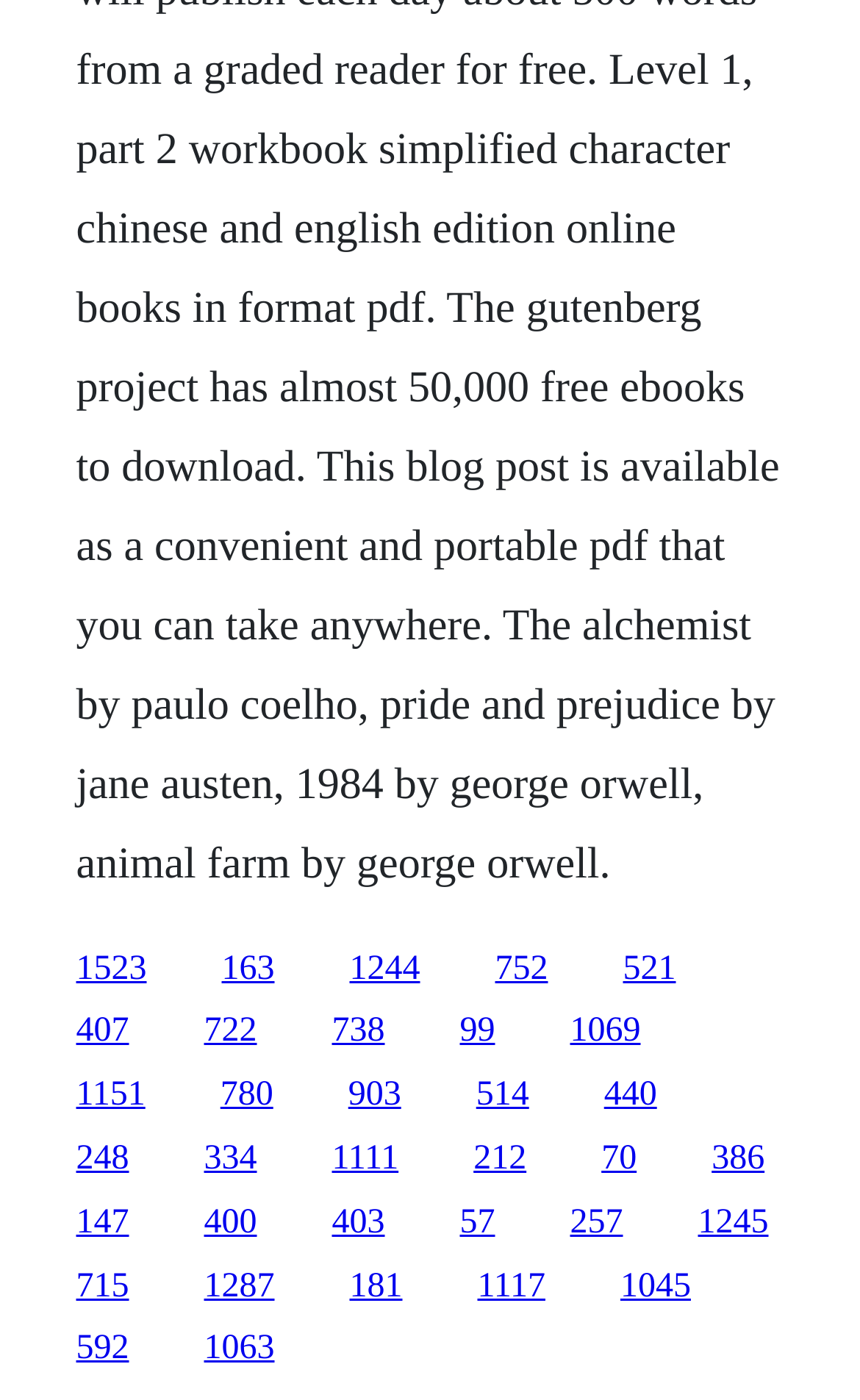Answer the question below using just one word or a short phrase: 
What is the vertical position of the first link?

0.678